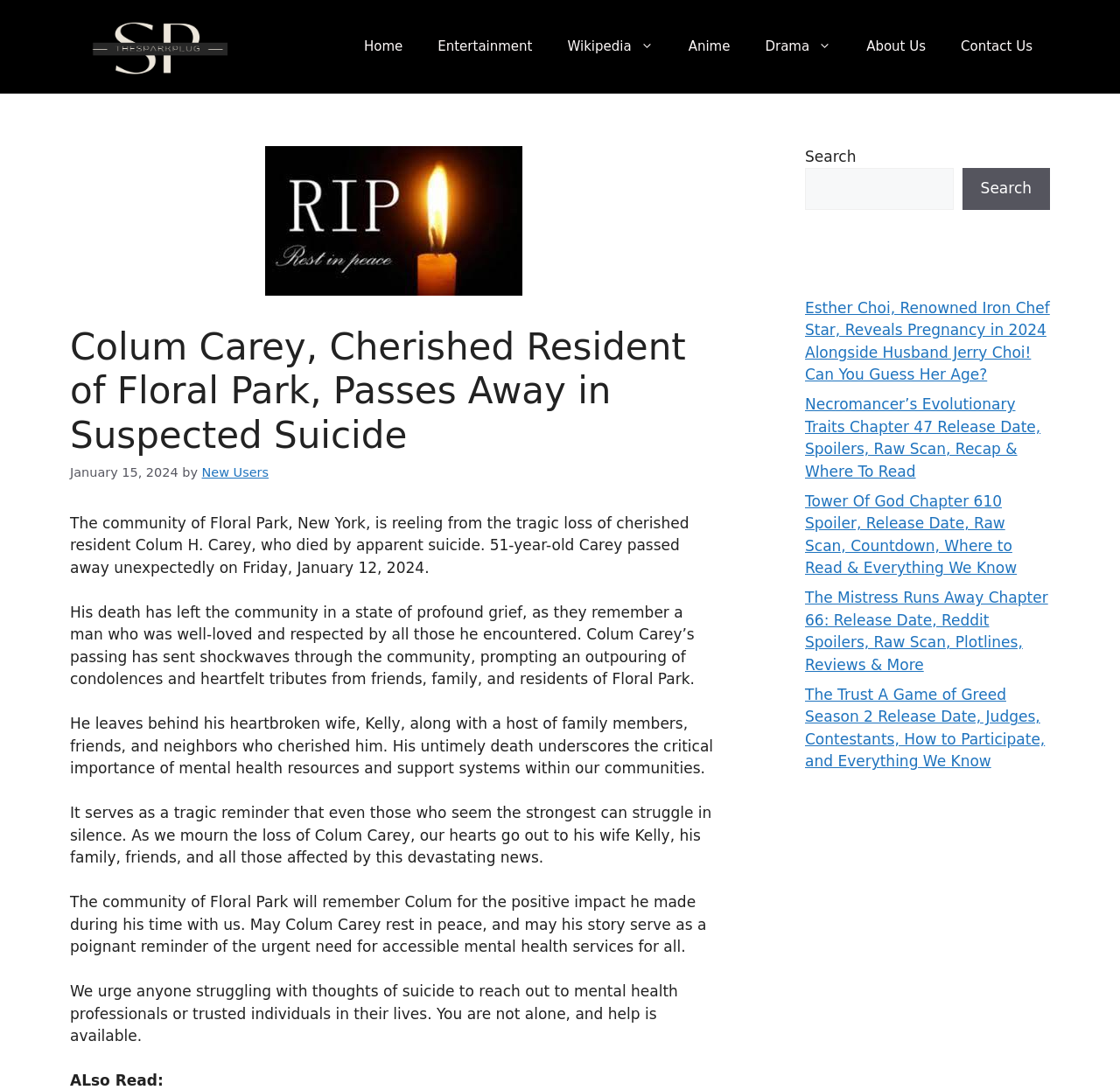Using the details in the image, give a detailed response to the question below:
What is the name of Colum Carey's wife?

The name of Colum Carey's wife can be found in the paragraph that describes his family, which states 'He leaves behind his heartbroken wife, Kelly, along with a host of family members, friends, and neighbors who cherished him'.